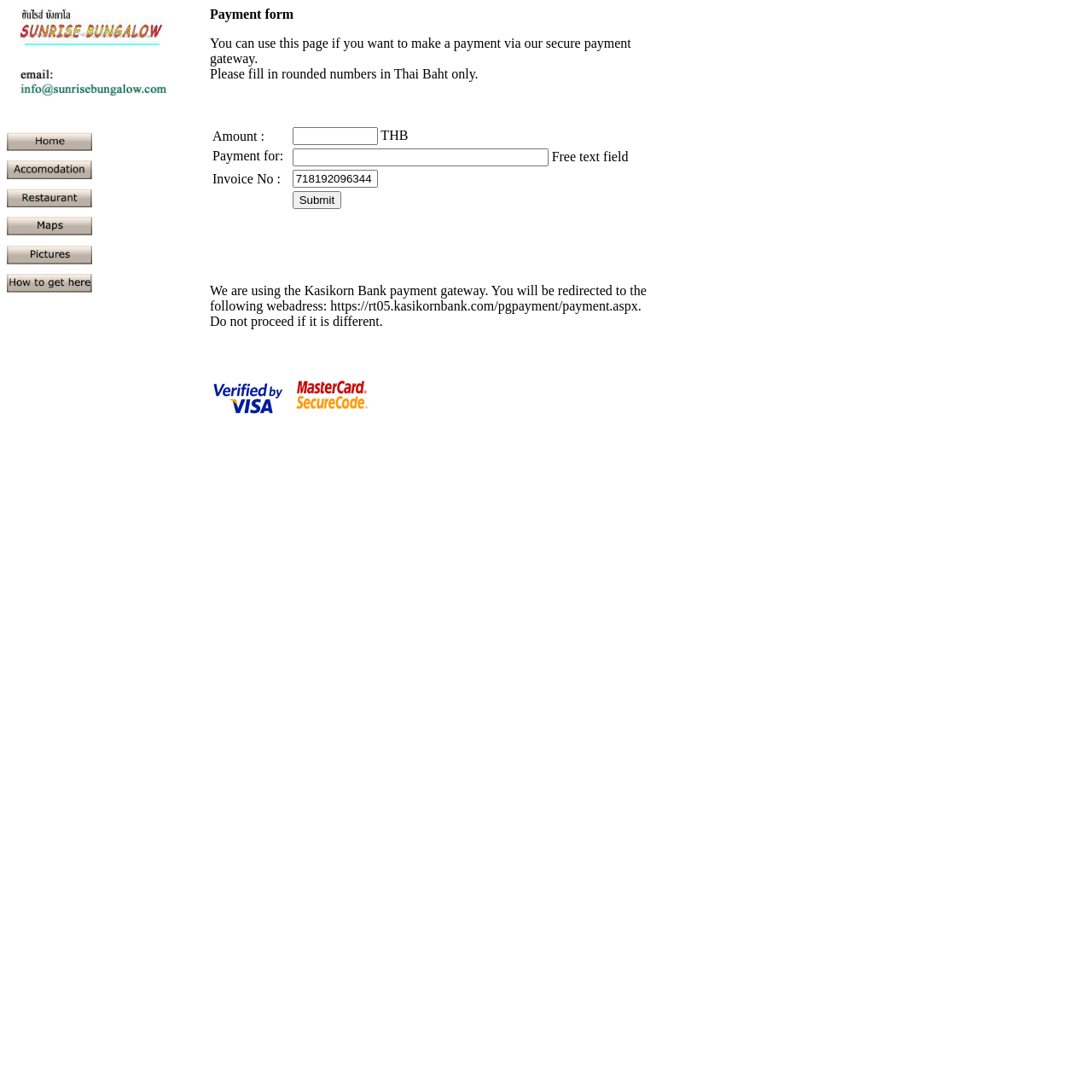Identify the bounding box coordinates of the section that should be clicked to achieve the task described: "Fill in payment description".

[0.268, 0.136, 0.502, 0.152]